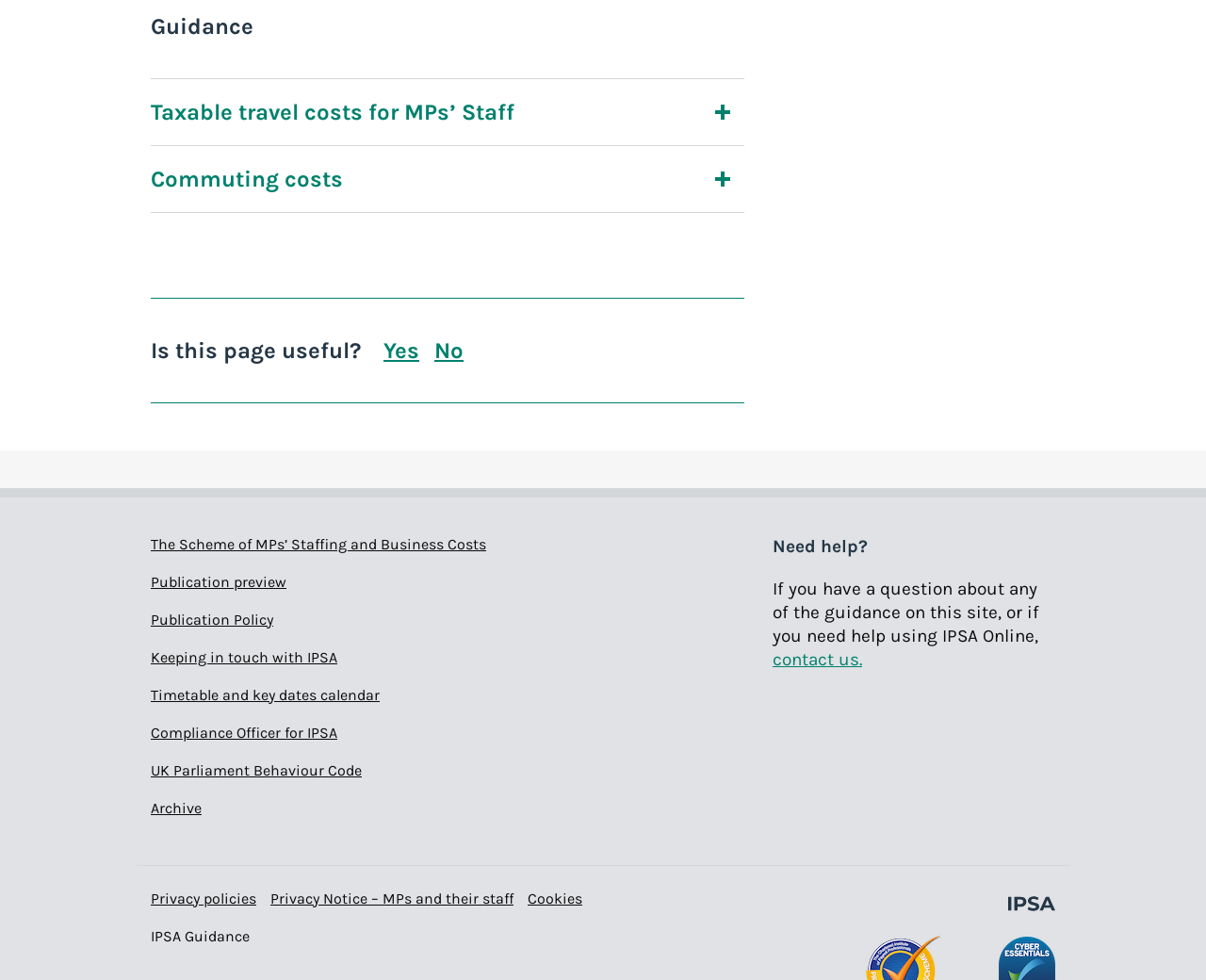Please specify the bounding box coordinates of the clickable region necessary for completing the following instruction: "Expand taxable travel costs for MPs’ Staff". The coordinates must consist of four float numbers between 0 and 1, i.e., [left, top, right, bottom].

[0.125, 0.1, 0.427, 0.129]